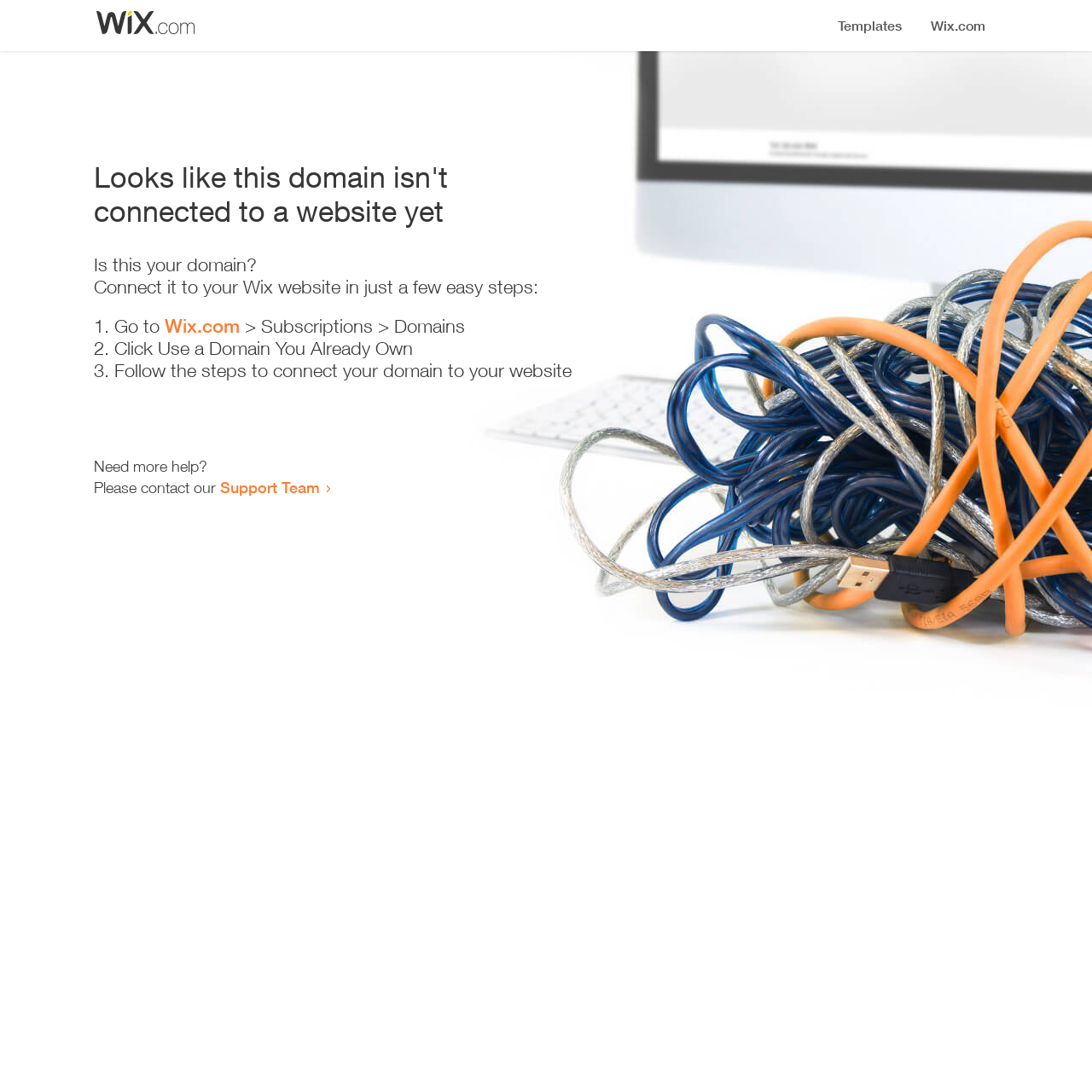What is the purpose of this webpage?
Please use the image to provide a one-word or short phrase answer.

Domain connection guide